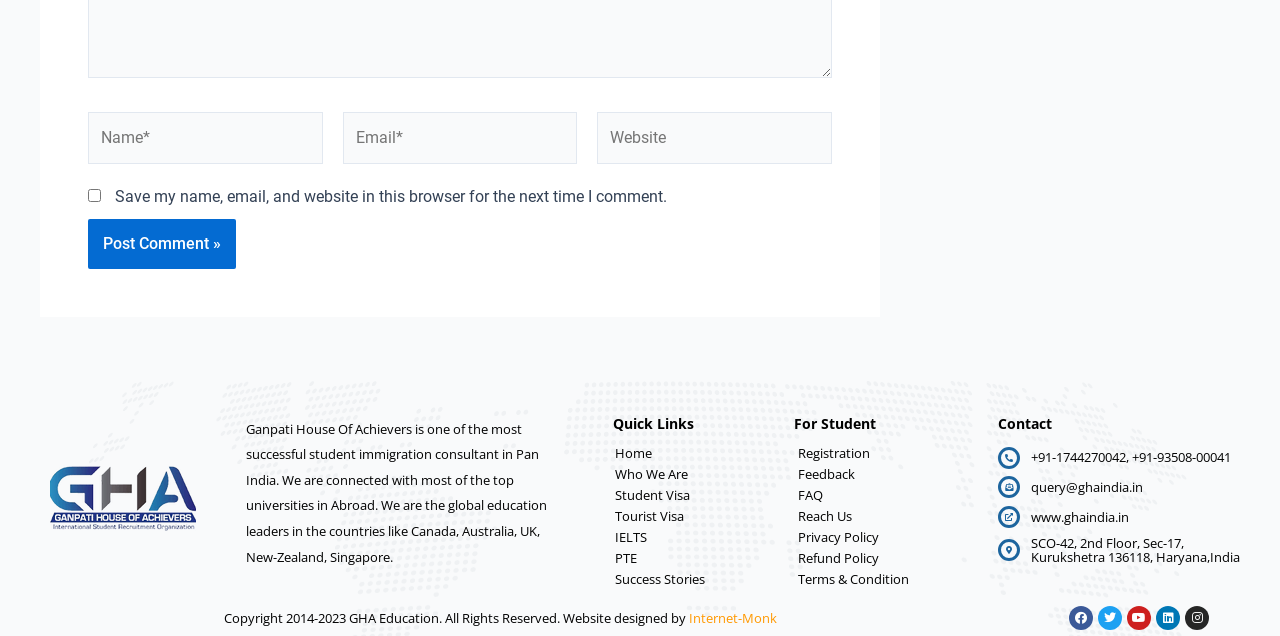Indicate the bounding box coordinates of the clickable region to achieve the following instruction: "Contact us through email."

[0.805, 0.754, 0.984, 0.778]